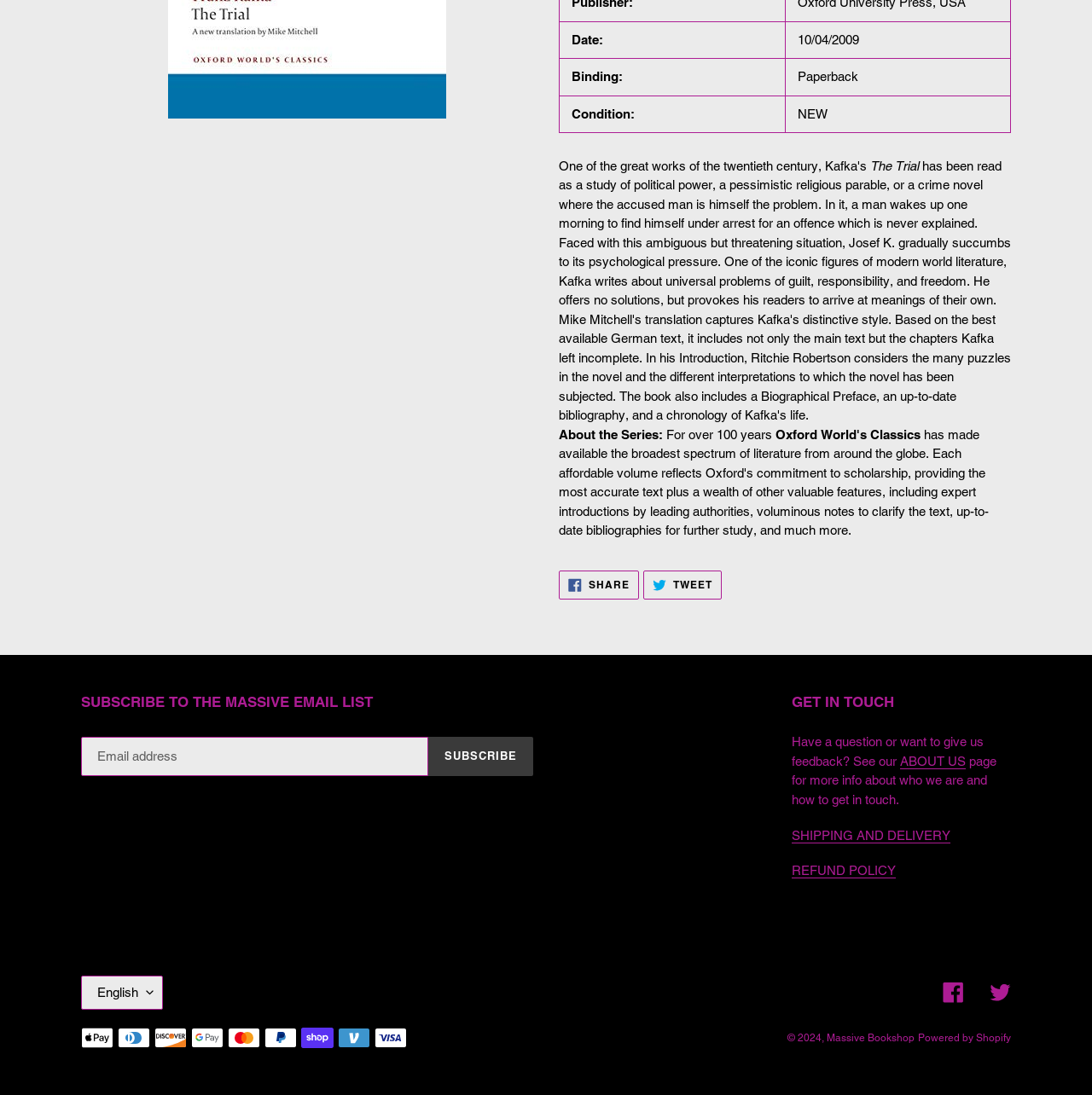Find the bounding box coordinates for the element described here: "Tweet Tweet on Twitter".

[0.589, 0.521, 0.661, 0.547]